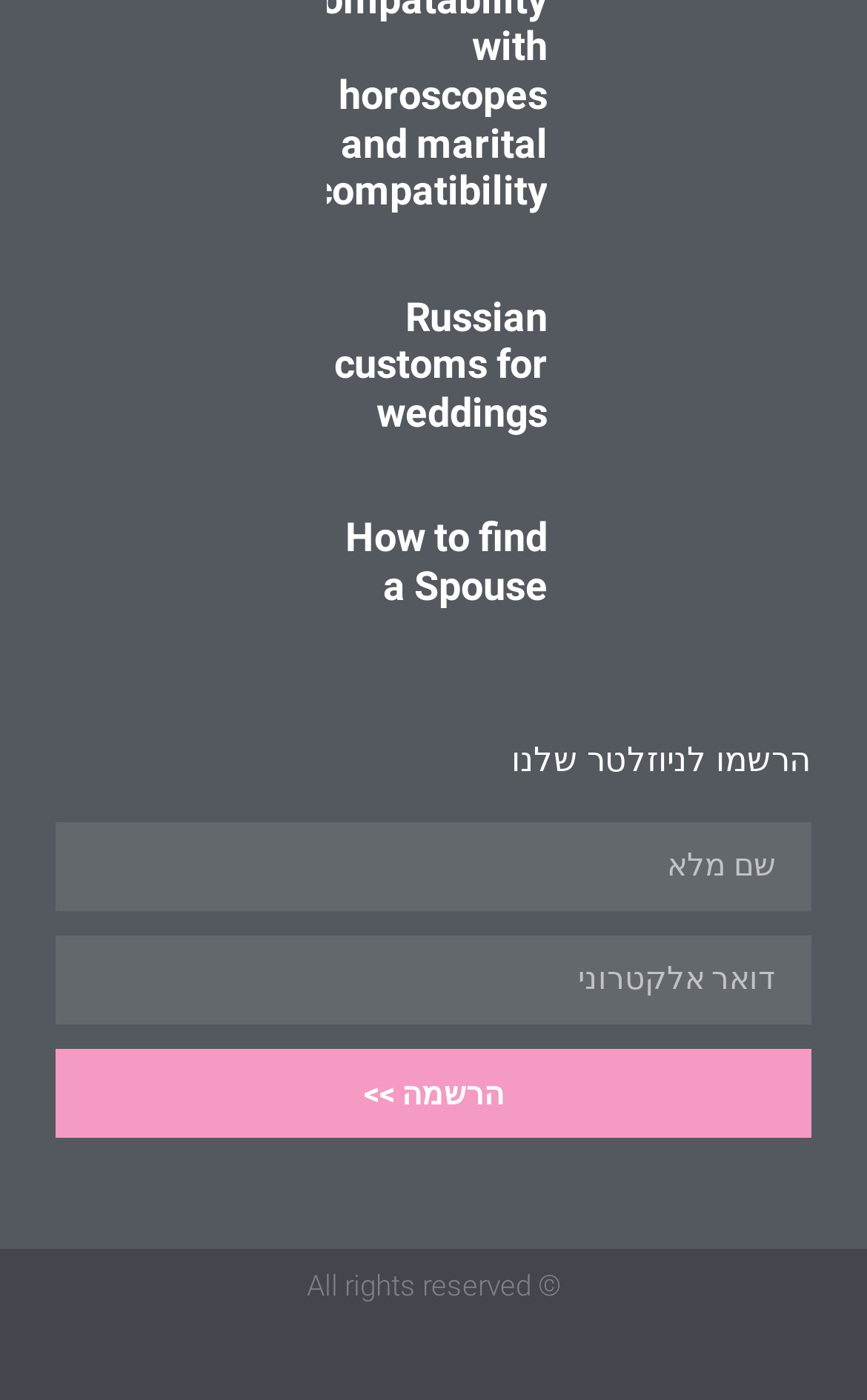What is the topic of the first article?
Please use the visual content to give a single word or phrase answer.

Russian customs for weddings